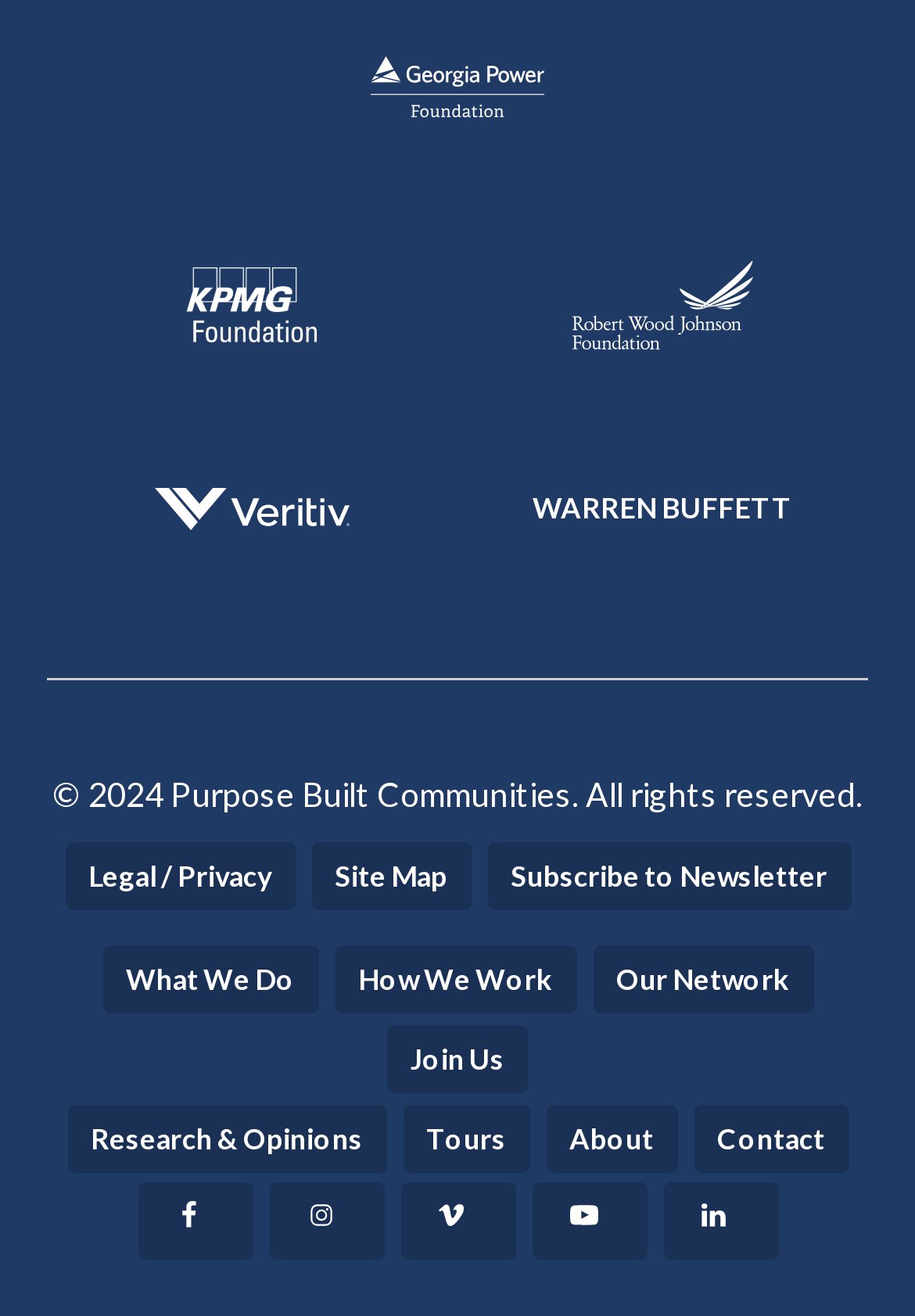Please give a succinct answer using a single word or phrase:
What is the name of the person displayed prominently?

Warren Buffett